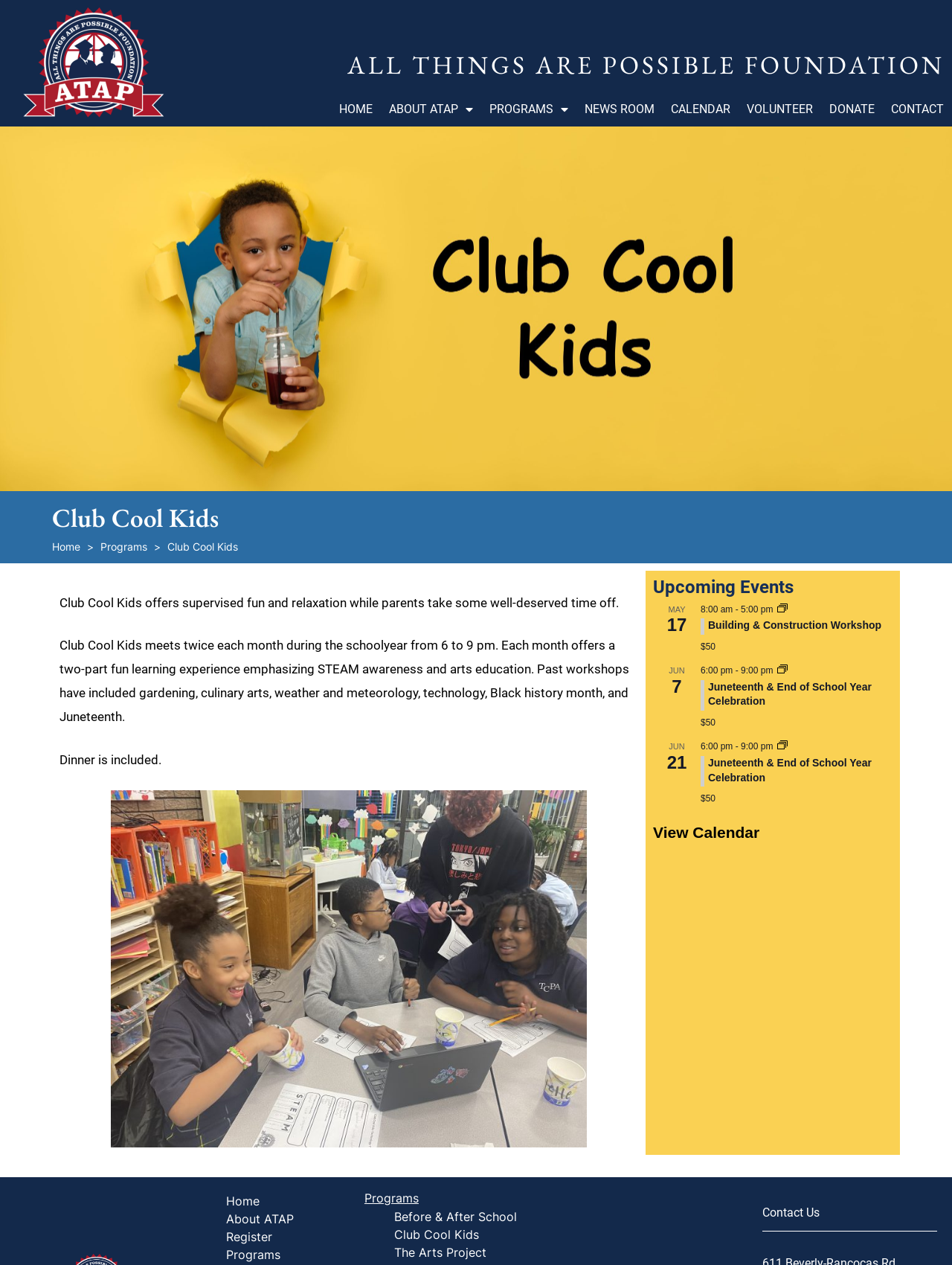Carefully examine the image and provide an in-depth answer to the question: What is the theme of the event on June 21?

The webpage lists an event on June 21 with the theme of Juneteenth & End of School Year Celebration, which is part of the Club Cool Kids program.